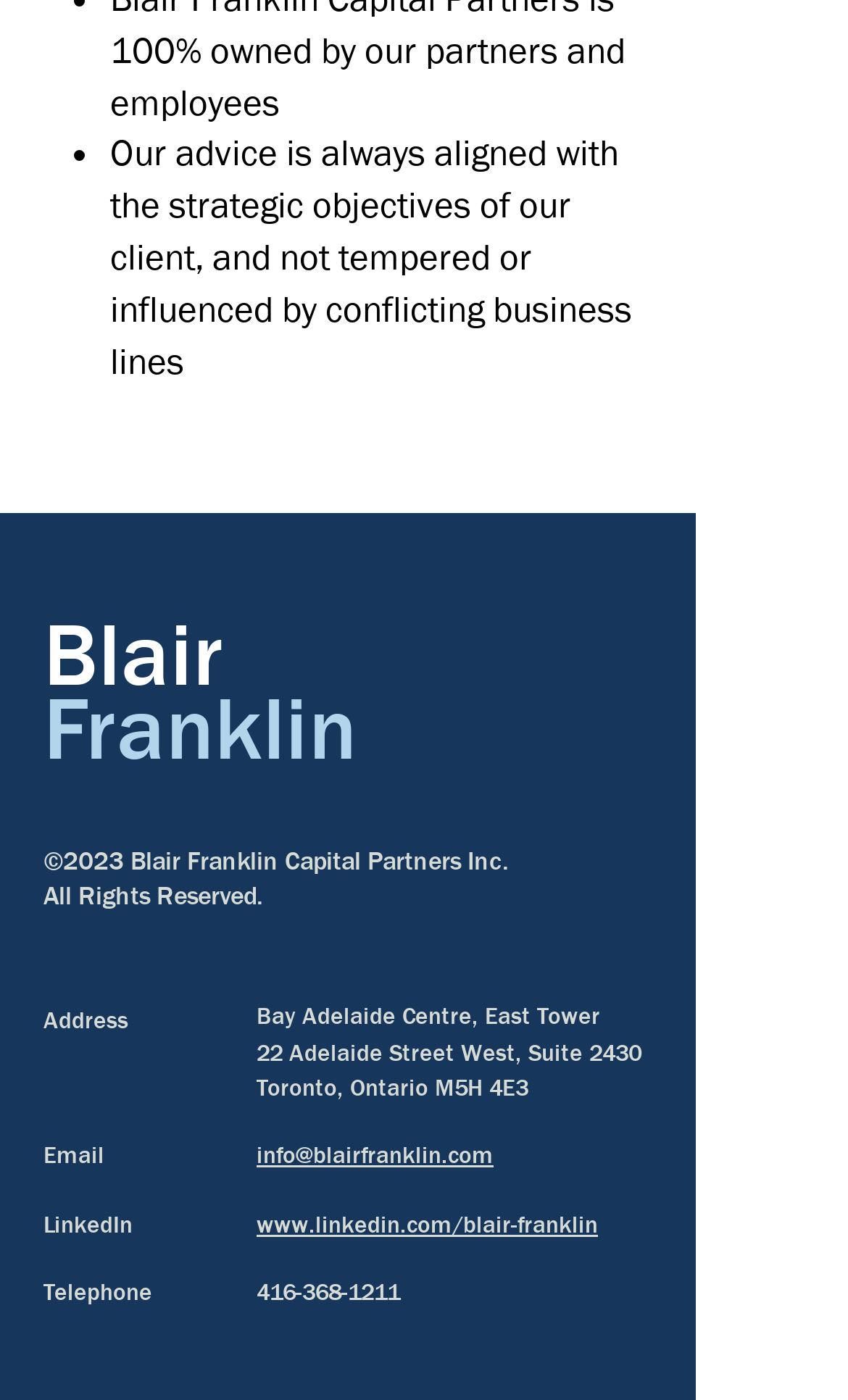Based on what you see in the screenshot, provide a thorough answer to this question: What is the company's telephone number?

The company's telephone number is 416-368-1211, which is a link element on the webpage.